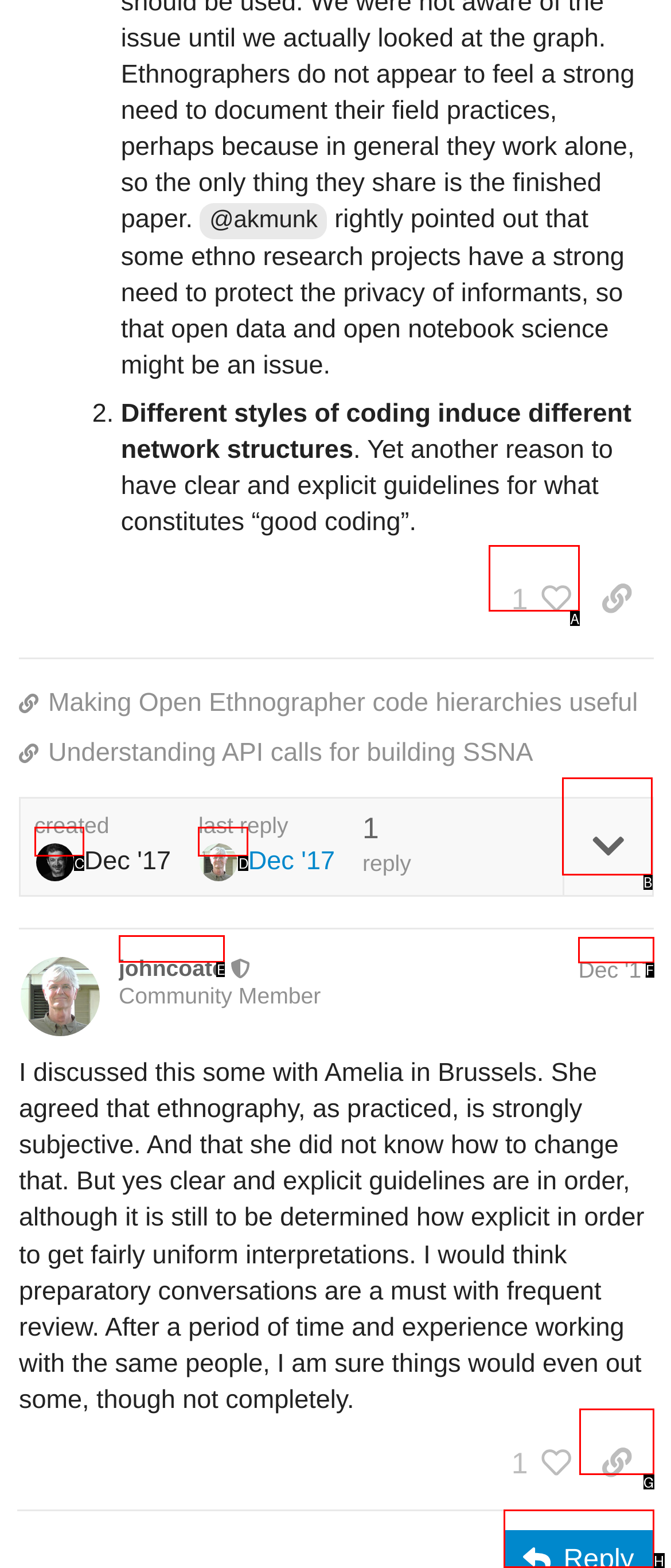Using the description: Main Menu, find the HTML element that matches it. Answer with the letter of the chosen option.

None